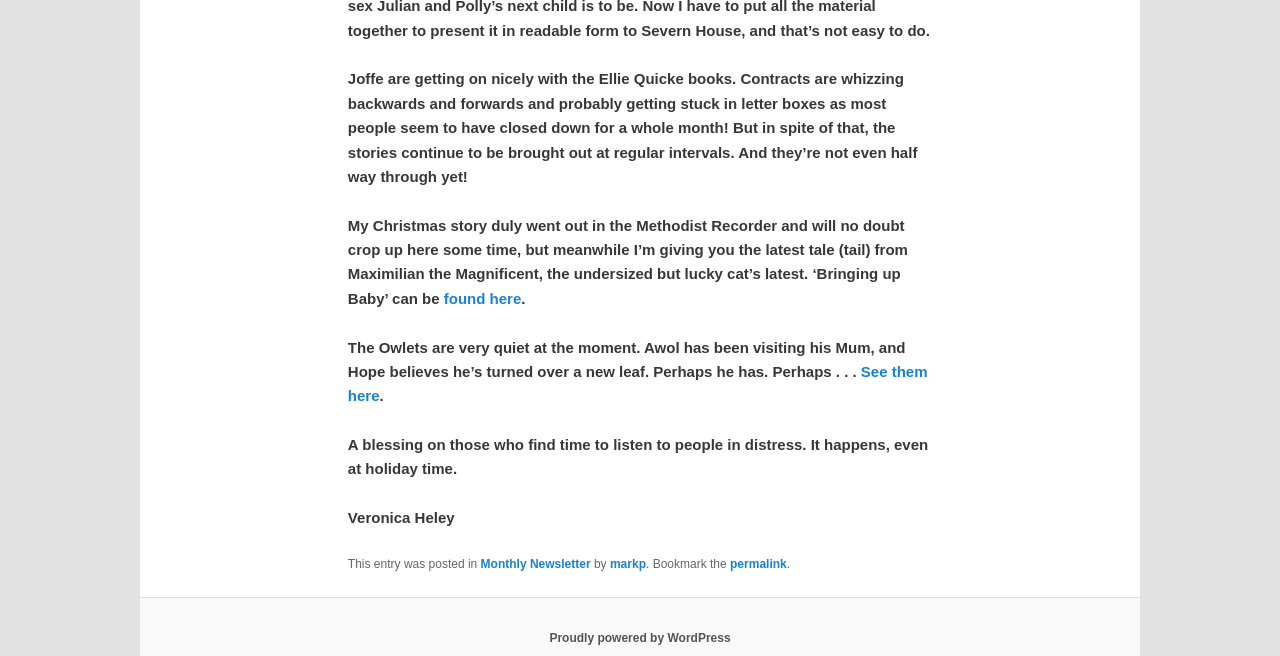Given the element description: "Monthly Newsletter", predict the bounding box coordinates of this UI element. The coordinates must be four float numbers between 0 and 1, given as [left, top, right, bottom].

[0.375, 0.849, 0.461, 0.87]